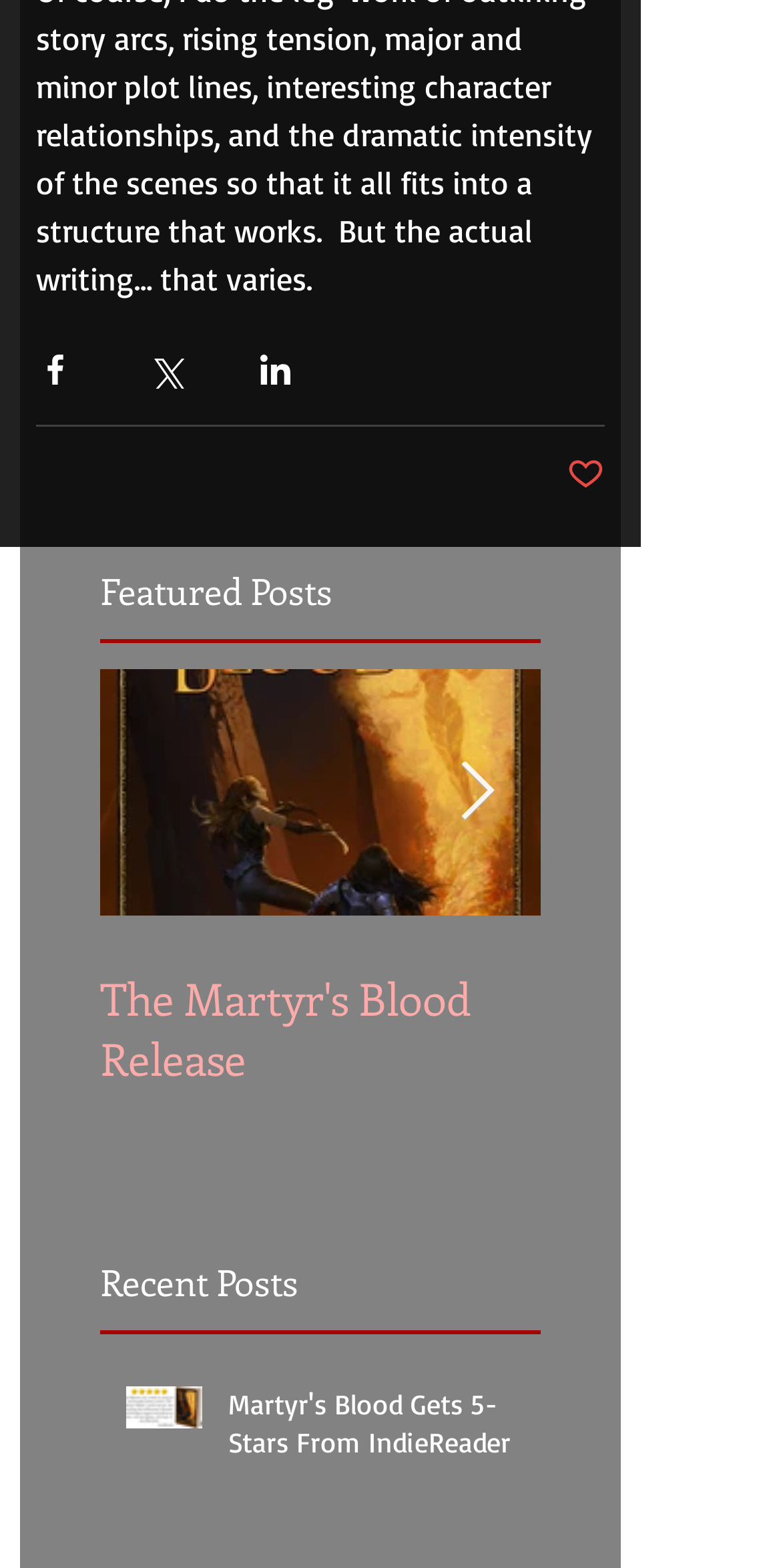How many social media platforms can you share a post with?
Please respond to the question with a detailed and well-explained answer.

There are three social media platform buttons: 'Share via Facebook', 'Share via Twitter', and 'Share via LinkedIn', which are all children of the root element and have images as their children.